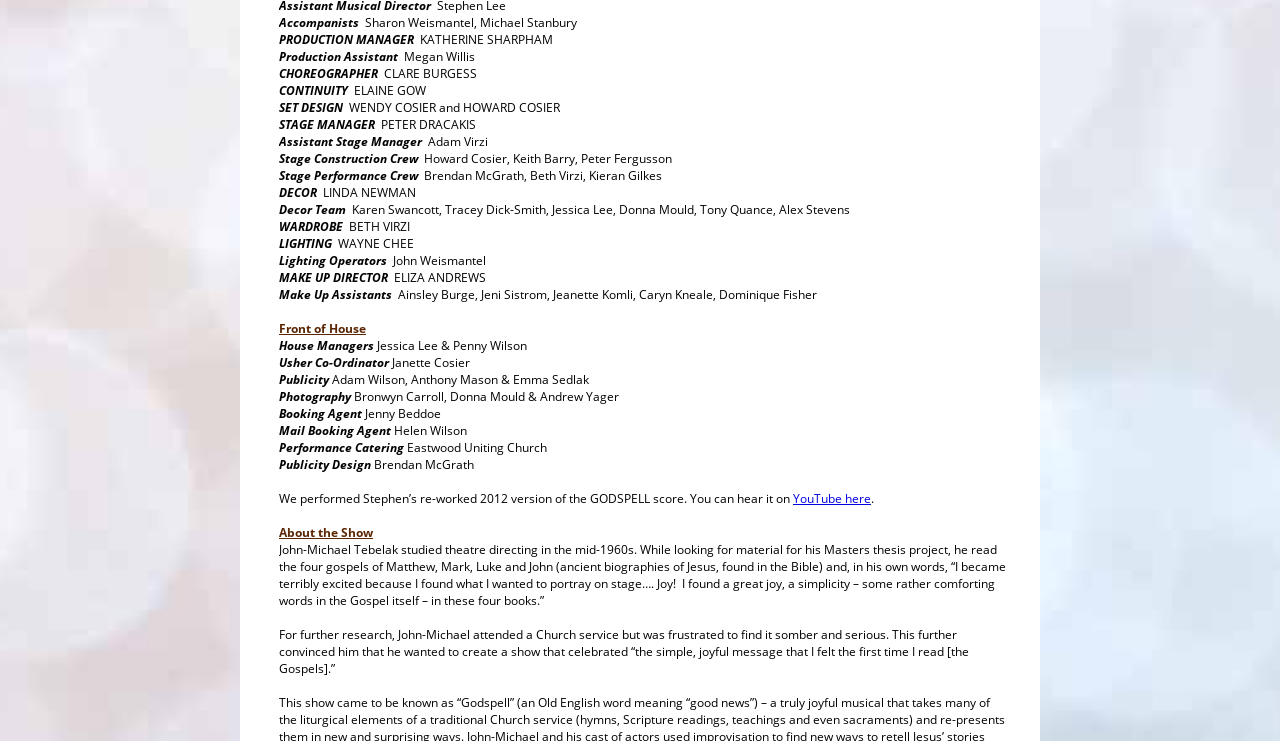Based on the element description, predict the bounding box coordinates (top-left x, top-left y, bottom-right x, bottom-right y) for the UI element in the screenshot: YouTube here

[0.62, 0.661, 0.68, 0.684]